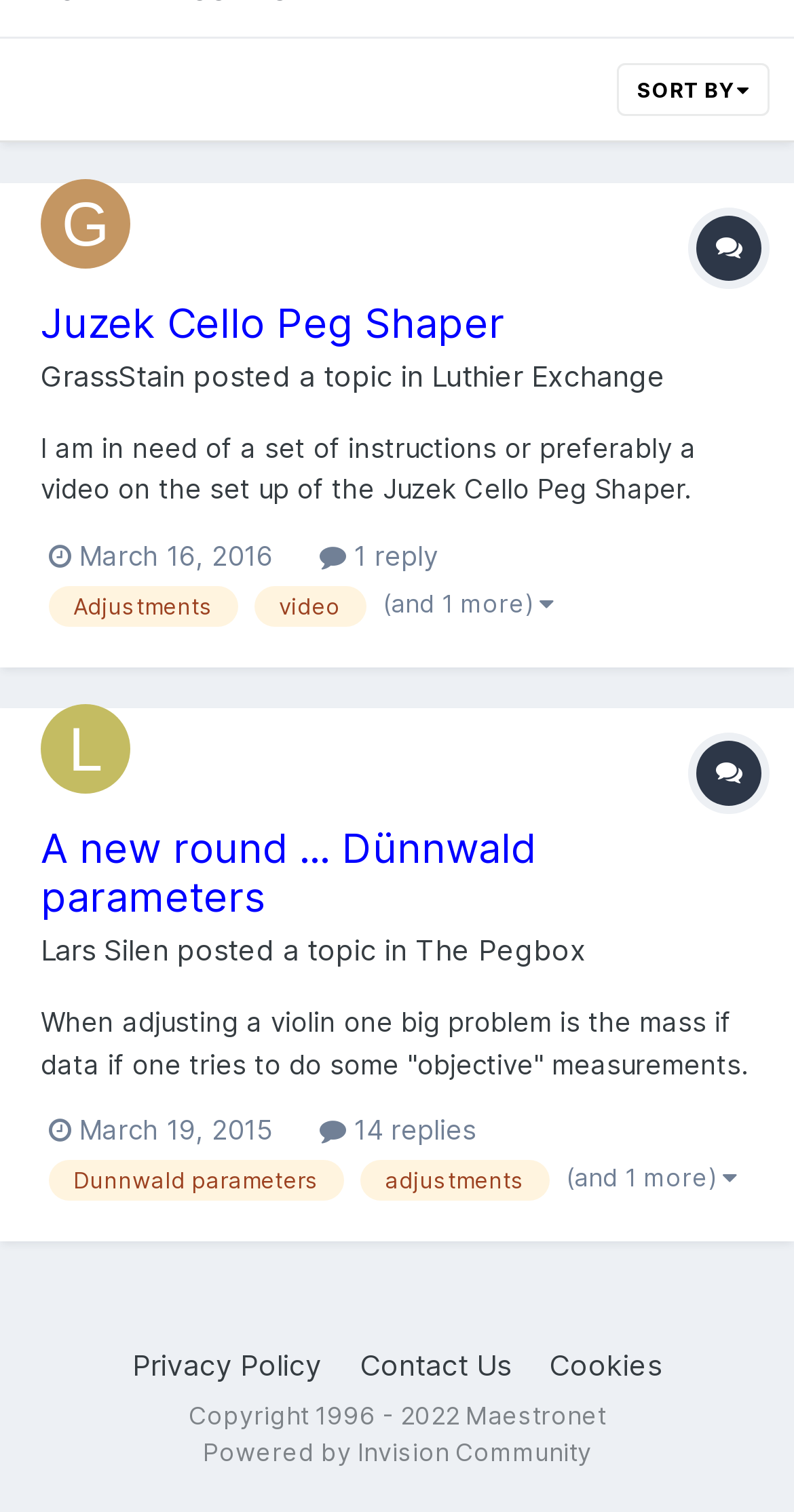Find the bounding box coordinates of the element I should click to carry out the following instruction: "Read the post of Lars Silen".

[0.051, 0.466, 0.164, 0.525]